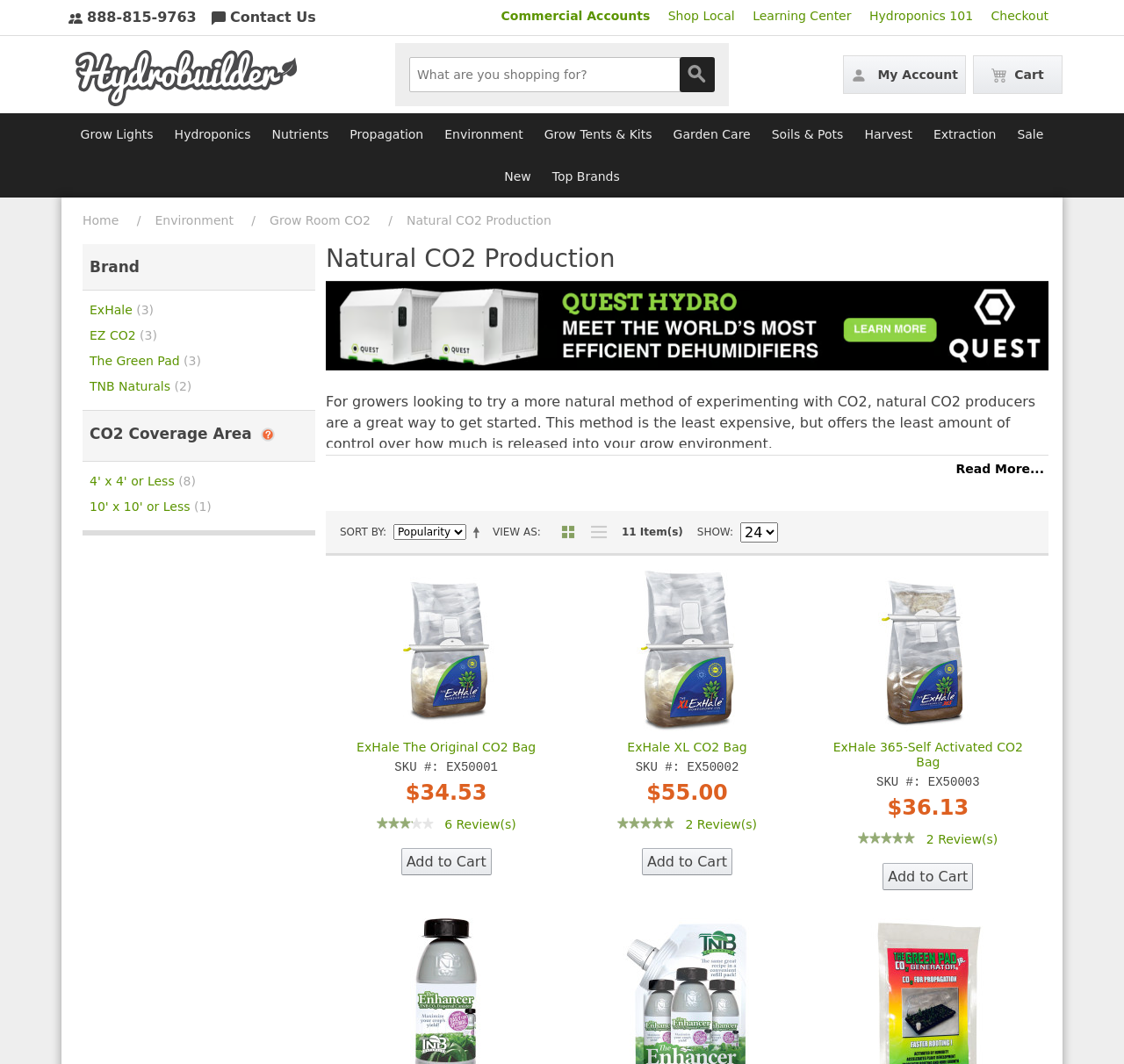What is the phone number to contact?
Based on the screenshot, answer the question with a single word or phrase.

888-815-9763